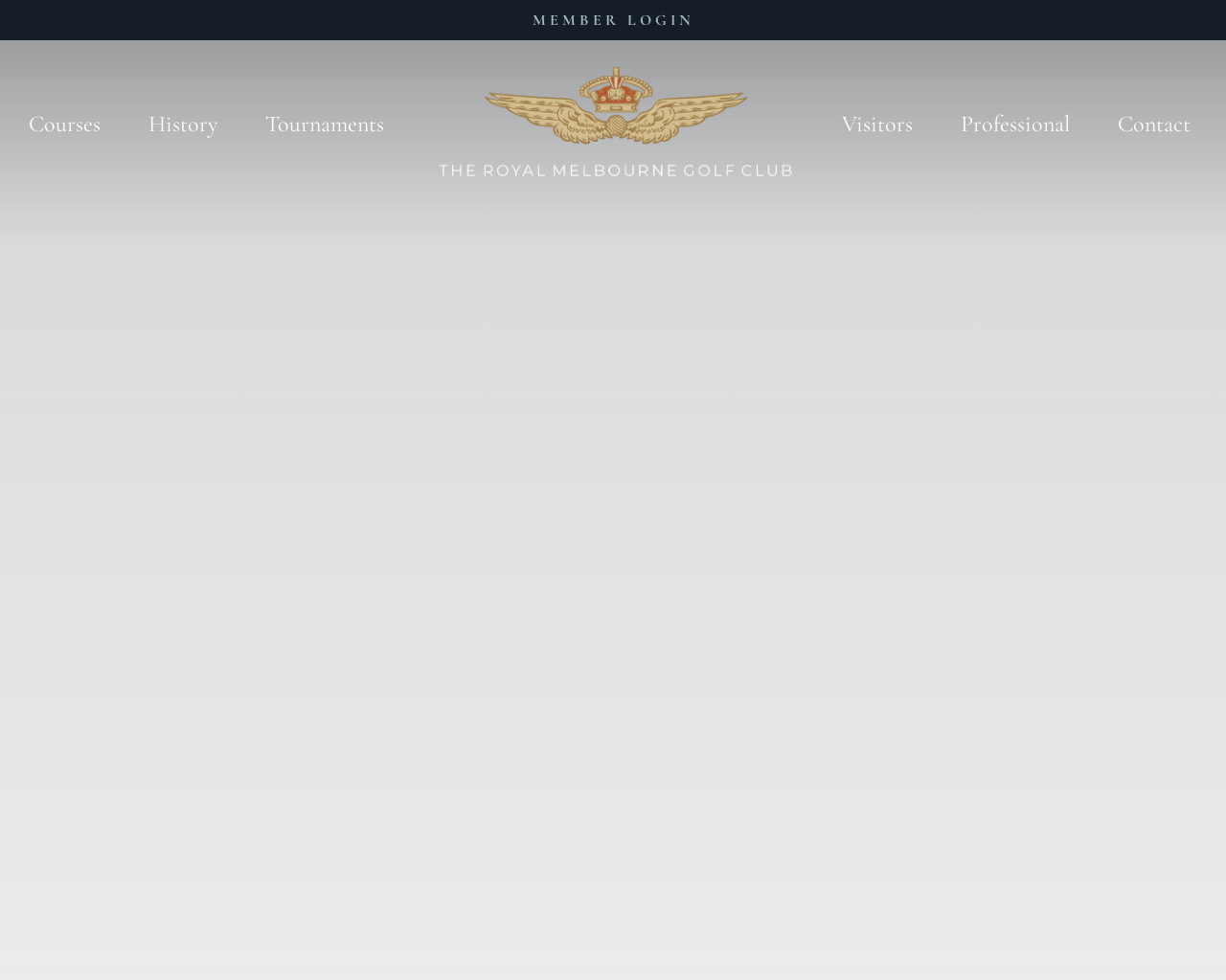Give a comprehensive overview of the webpage, including key elements.

The webpage is about The Royal Melbourne Golf Club in Melbourne, Australia. At the top, there is a "MEMBER LOGIN" link, positioned slightly to the right of the center. Below it, there is a prominent logo of the golf club, which is an image repeated three times, taking up a significant portion of the top section. 

On the left side, there are several links, including "Courses", "History", and "Tournaments", arranged vertically. These links are positioned near the top of the page. 

On the right side, there are more links, including "Visitors", "Professional", and "Contact", also arranged vertically. These links are positioned near the top of the page, mirroring the layout of the links on the left side.